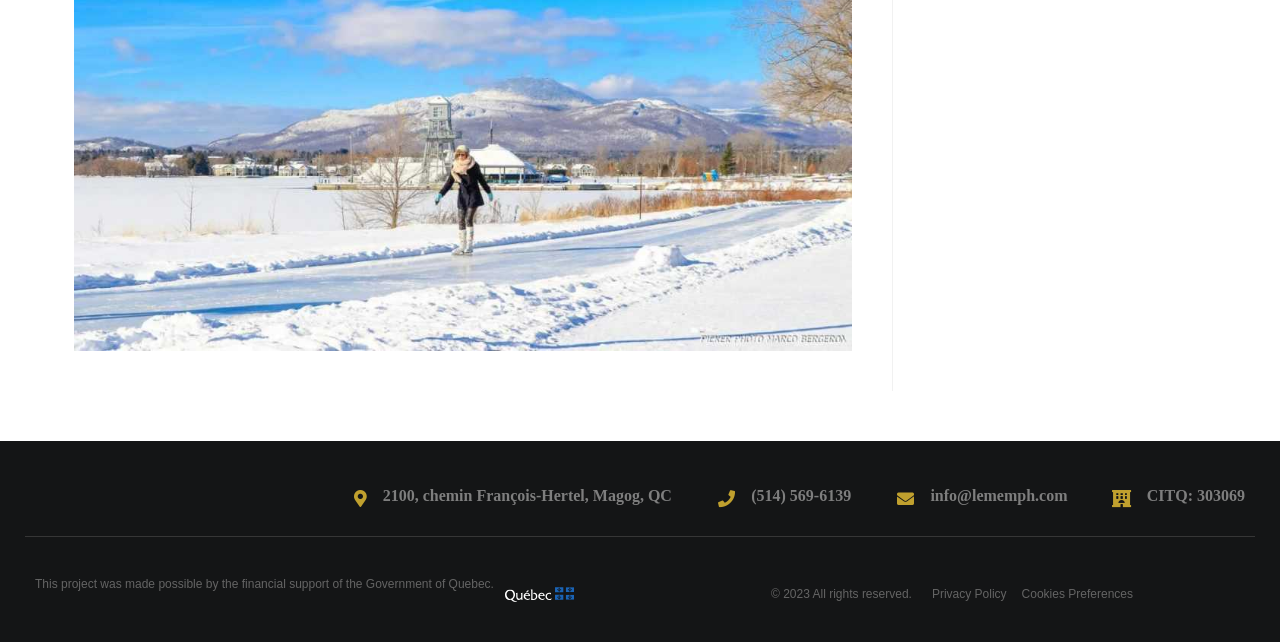What is the name of the condo-chalet project?
Look at the webpage screenshot and answer the question with a detailed explanation.

The name of the condo-chalet project can be found in the link element with the text 'Le Memph Condo-chalets de prestige' at the top of the webpage.